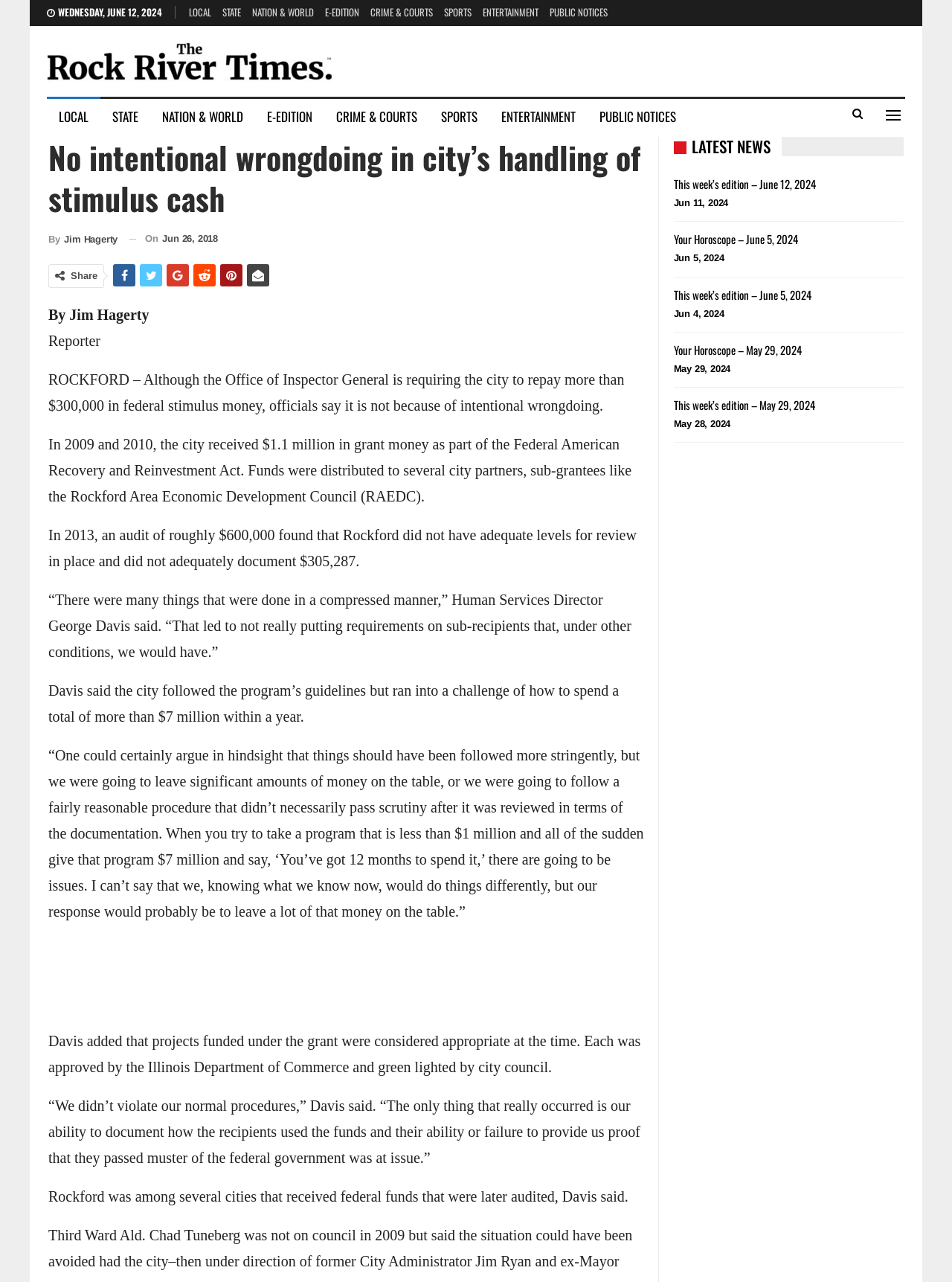Could you determine the bounding box coordinates of the clickable element to complete the instruction: "Click on the 'LOCAL' link"? Provide the coordinates as four float numbers between 0 and 1, i.e., [left, top, right, bottom].

[0.198, 0.003, 0.222, 0.015]